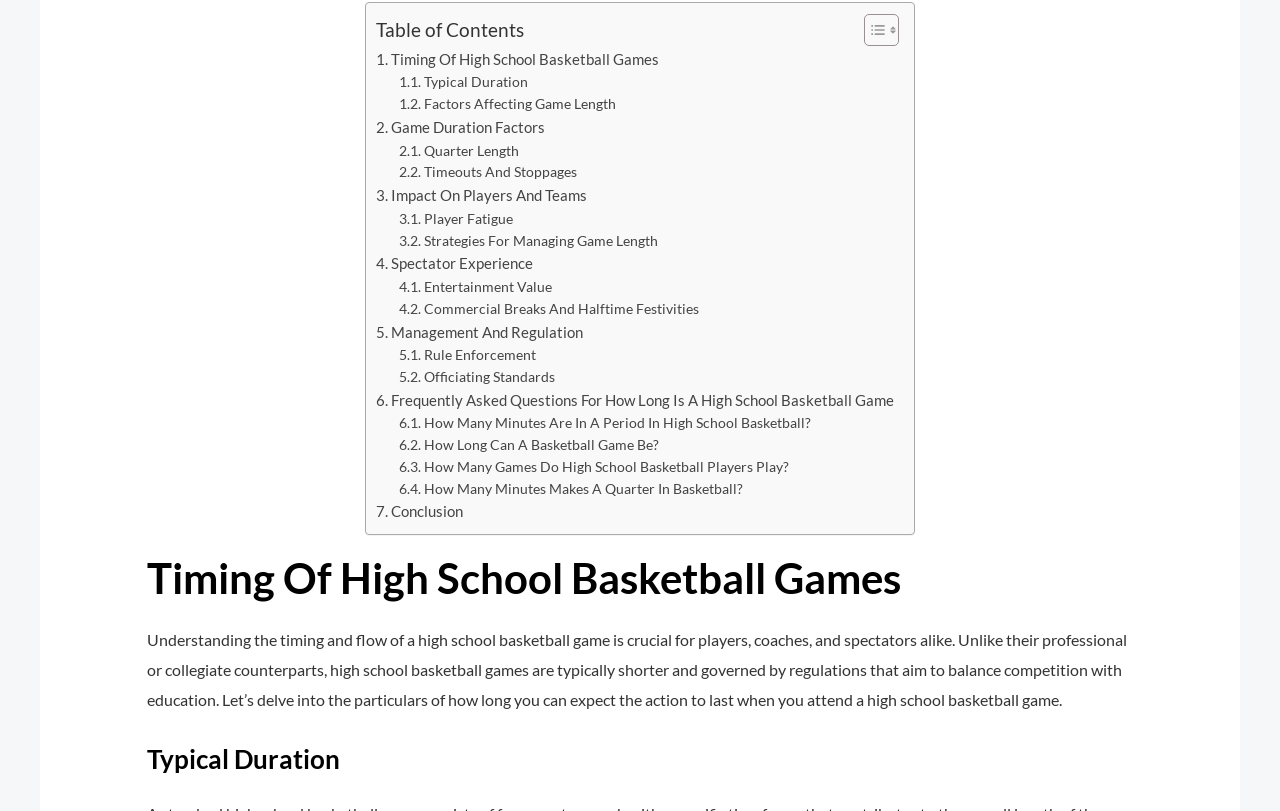From the screenshot, find the bounding box of the UI element matching this description: "Impact On Players And Teams". Supply the bounding box coordinates in the form [left, top, right, bottom], each a float between 0 and 1.

[0.294, 0.226, 0.459, 0.256]